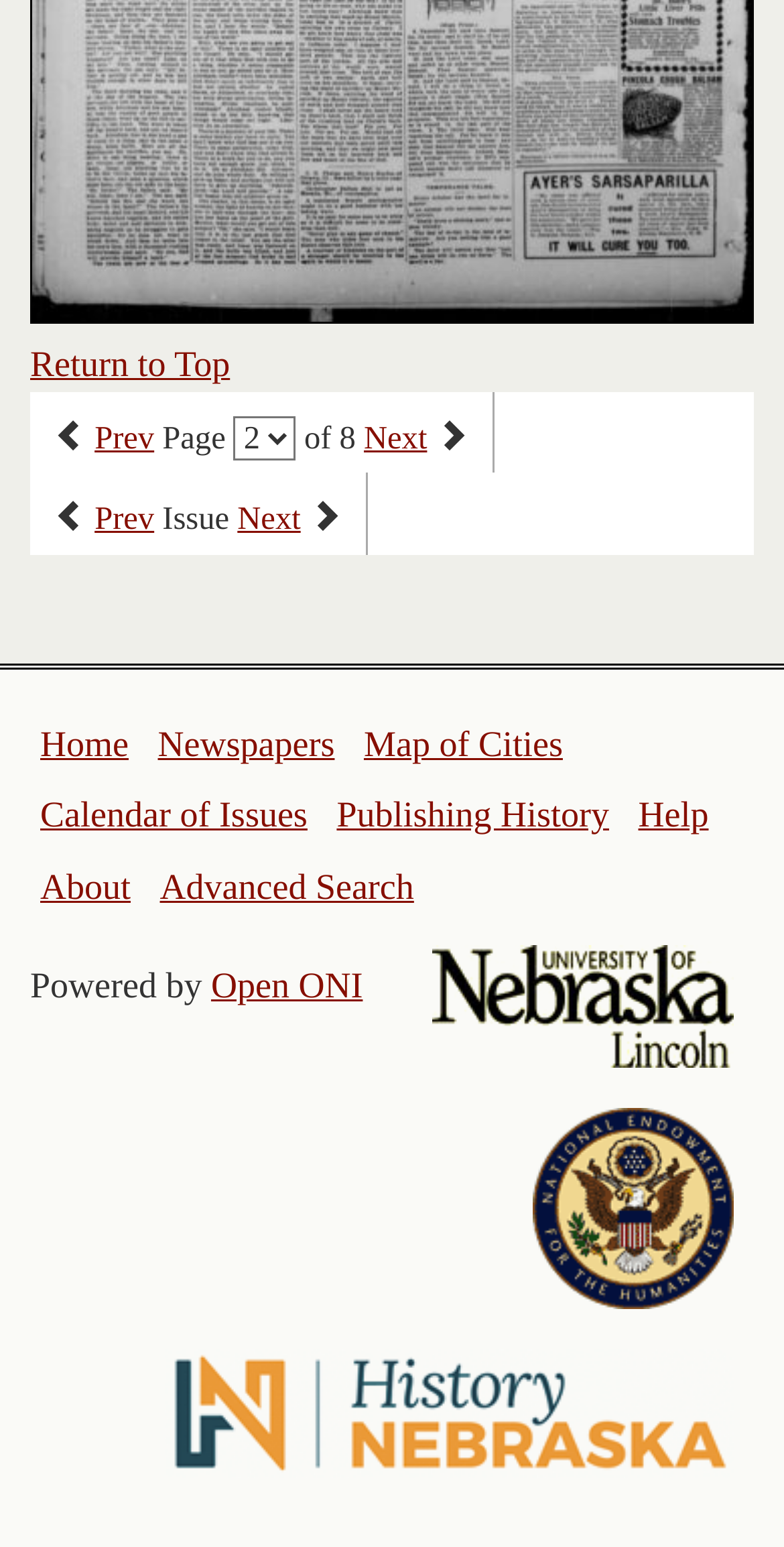What is the current page number?
Refer to the screenshot and answer in one word or phrase.

1